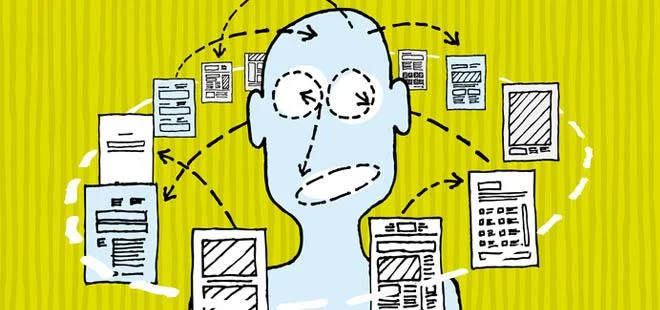What color is the background of the illustration?
Please analyze the image and answer the question with as much detail as possible.

The caption explicitly states that the background of the illustration is vivid yellow, which enhances the sense of chaos and mirrors how cluttered web pages can lead to a frustrating user experience.